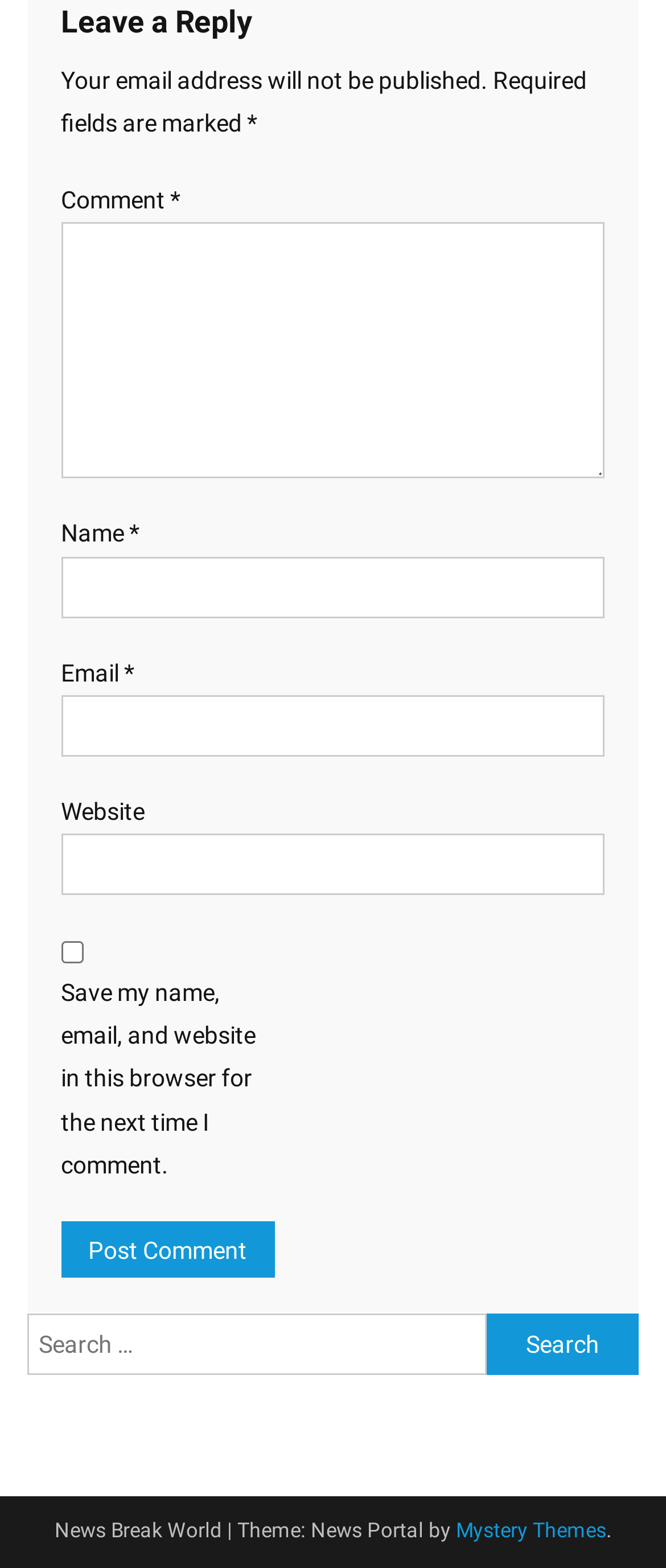What is the function of the checkbox in the comment form?
From the image, provide a succinct answer in one word or a short phrase.

To save user data